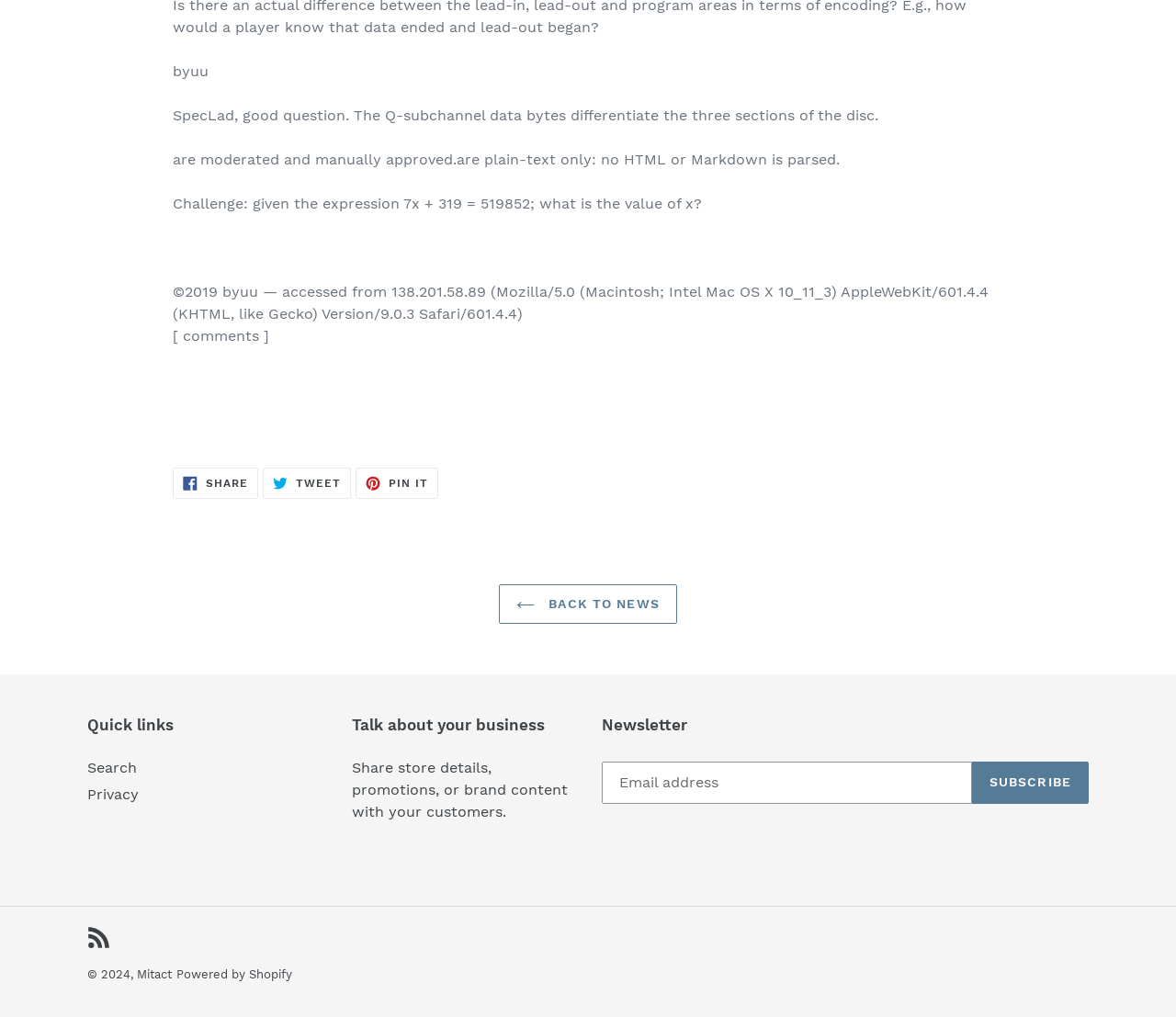Find the bounding box coordinates for the area that should be clicked to accomplish the instruction: "Subscribe to the newsletter".

[0.826, 0.749, 0.926, 0.79]